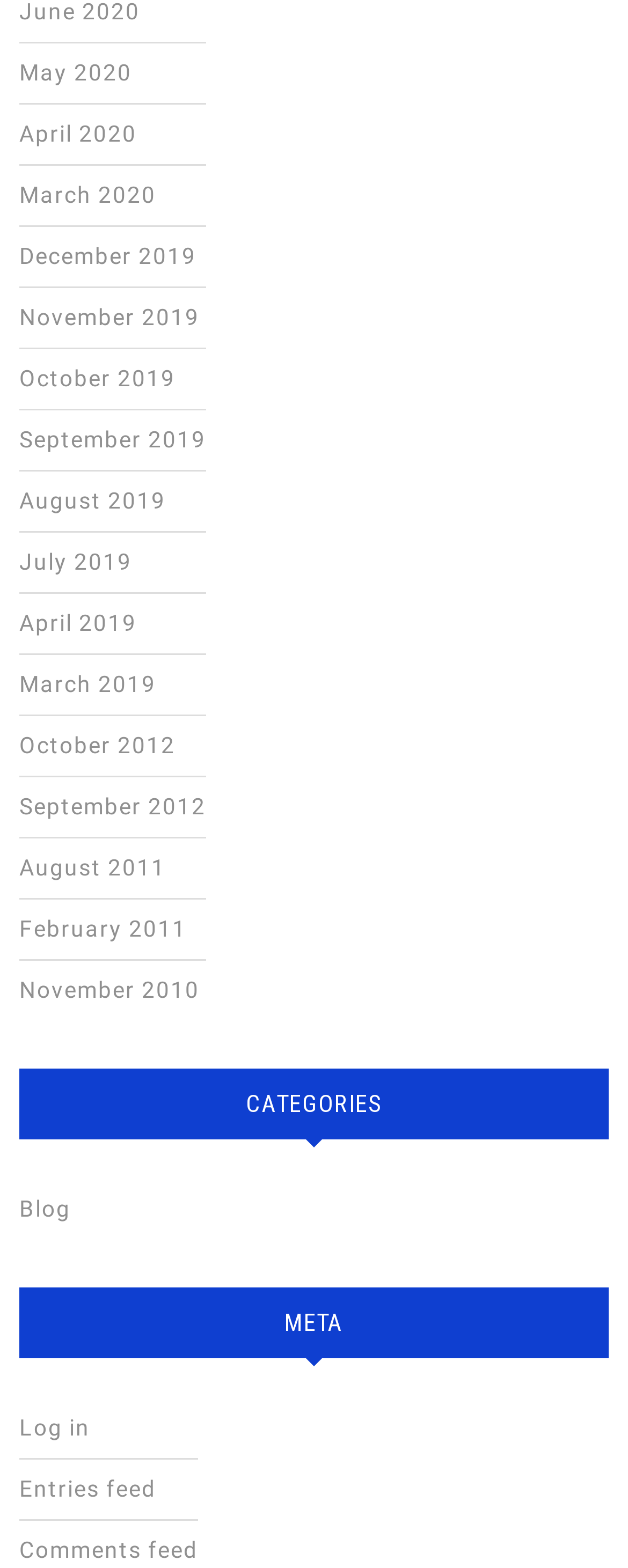From the element description Order History, predict the bounding box coordinates of the UI element. The coordinates must be specified in the format (top-left x, top-left y, bottom-right x, bottom-right y) and should be within the 0 to 1 range.

None